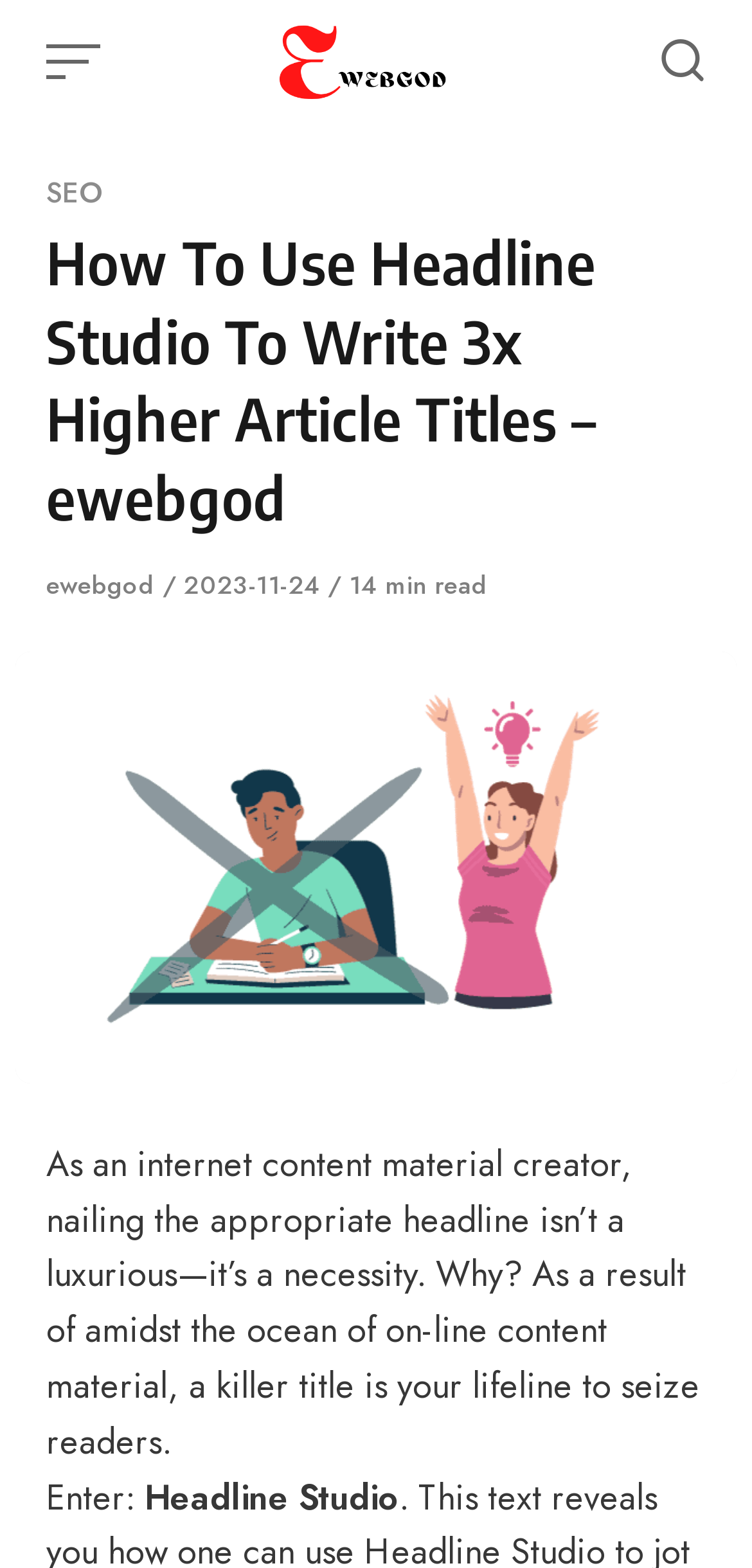Articulate a detailed summary of the webpage's content and design.

The webpage appears to be a blog post or article titled "How To Use Headline Studio To Write 3x Higher Article Titles - ewebgod" by author "ewebgod". At the top left, there is a link to "Skip to content". Next to it, there is a button to open or close the menu. On the top right, there is a button to open or close the search function.

Below the top navigation, there is a header section with a logo image of "Ewebgod" and a link to the website's homepage. The main content area has a header with the title of the article, followed by metadata including the category "SEO", author, publication date, and estimated reading time of 14 minutes.

Below the metadata, there is a large image related to the article, taking up most of the width of the page. The article's content starts with a paragraph of text, which summarizes the importance of crafting a good headline as an internet content creator. The text continues below the image, with a subheading "Enter:".

There are no other notable UI elements or images on the page besides the logo, article image, and the buttons and links mentioned earlier.